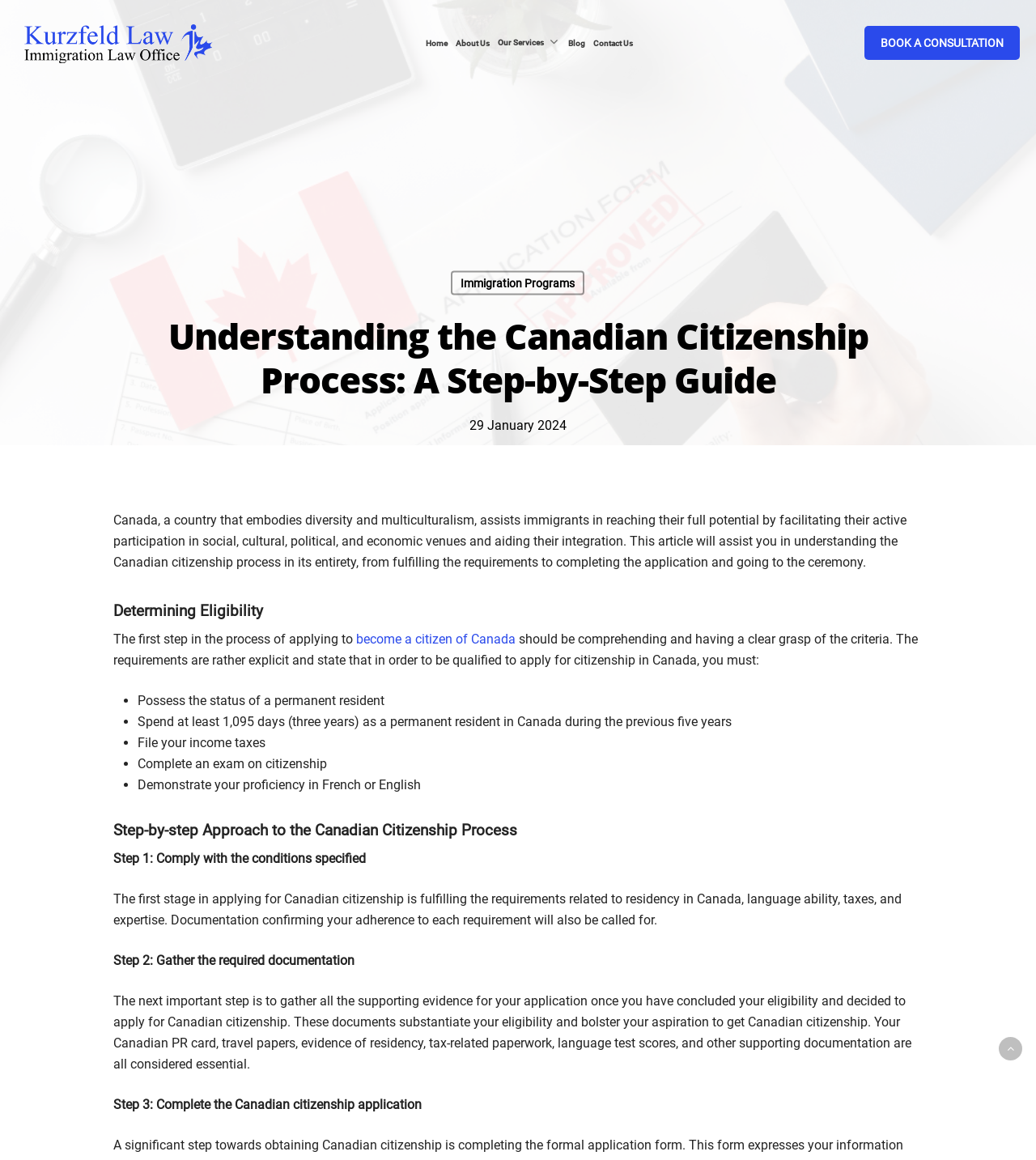Please provide a brief answer to the question using only one word or phrase: 
How many steps are involved in the Canadian citizenship process?

At least 3